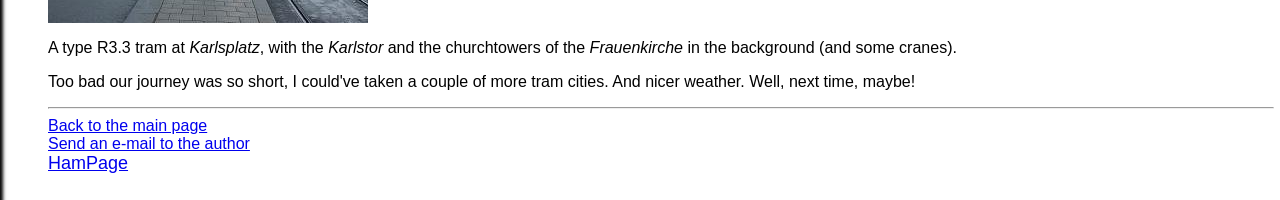What is the orientation of the separator?
By examining the image, provide a one-word or phrase answer.

horizontal